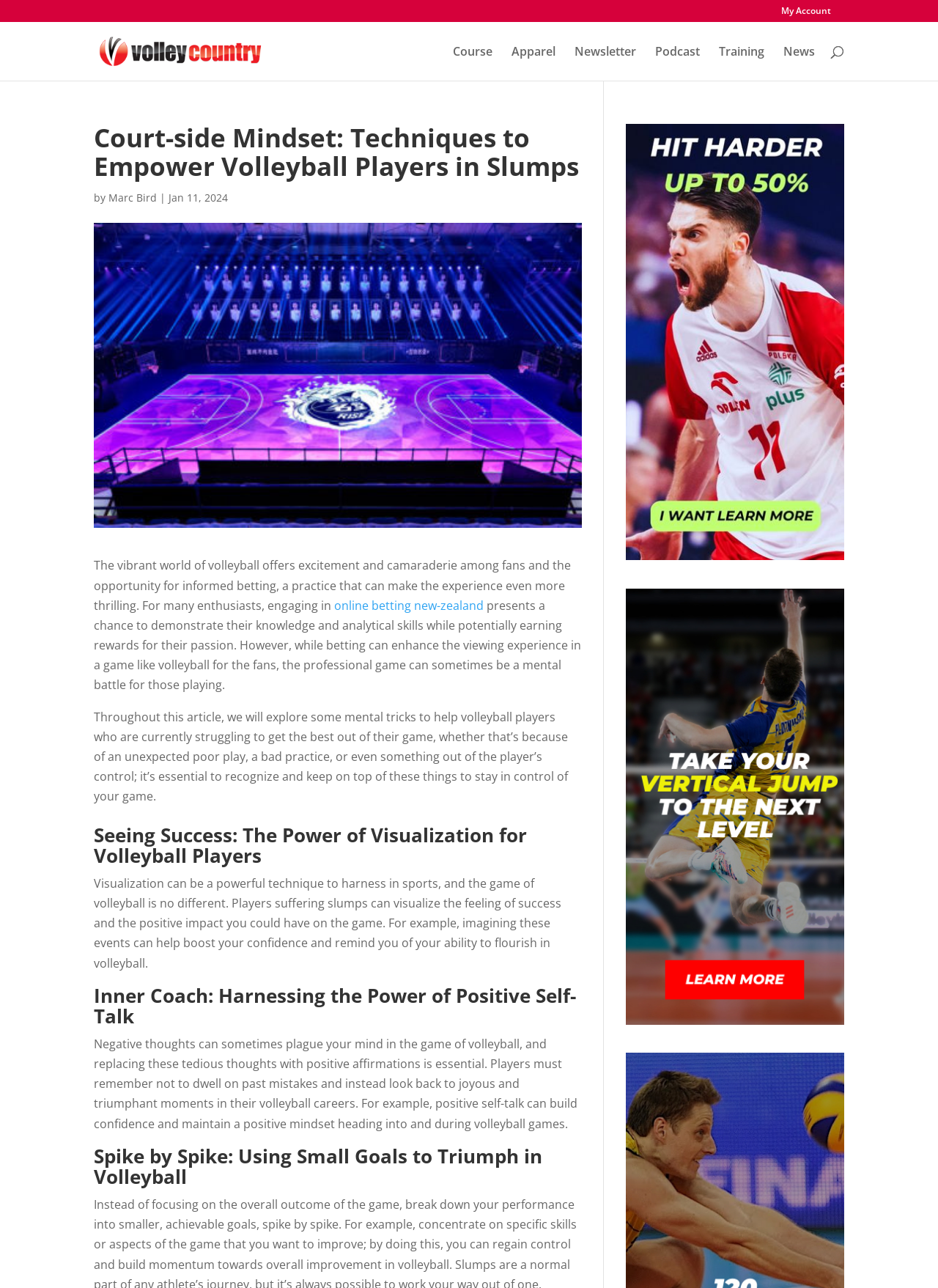Extract the top-level heading from the webpage and provide its text.

Court-side Mindset: Techniques to Empower Volleyball Players in Slumps